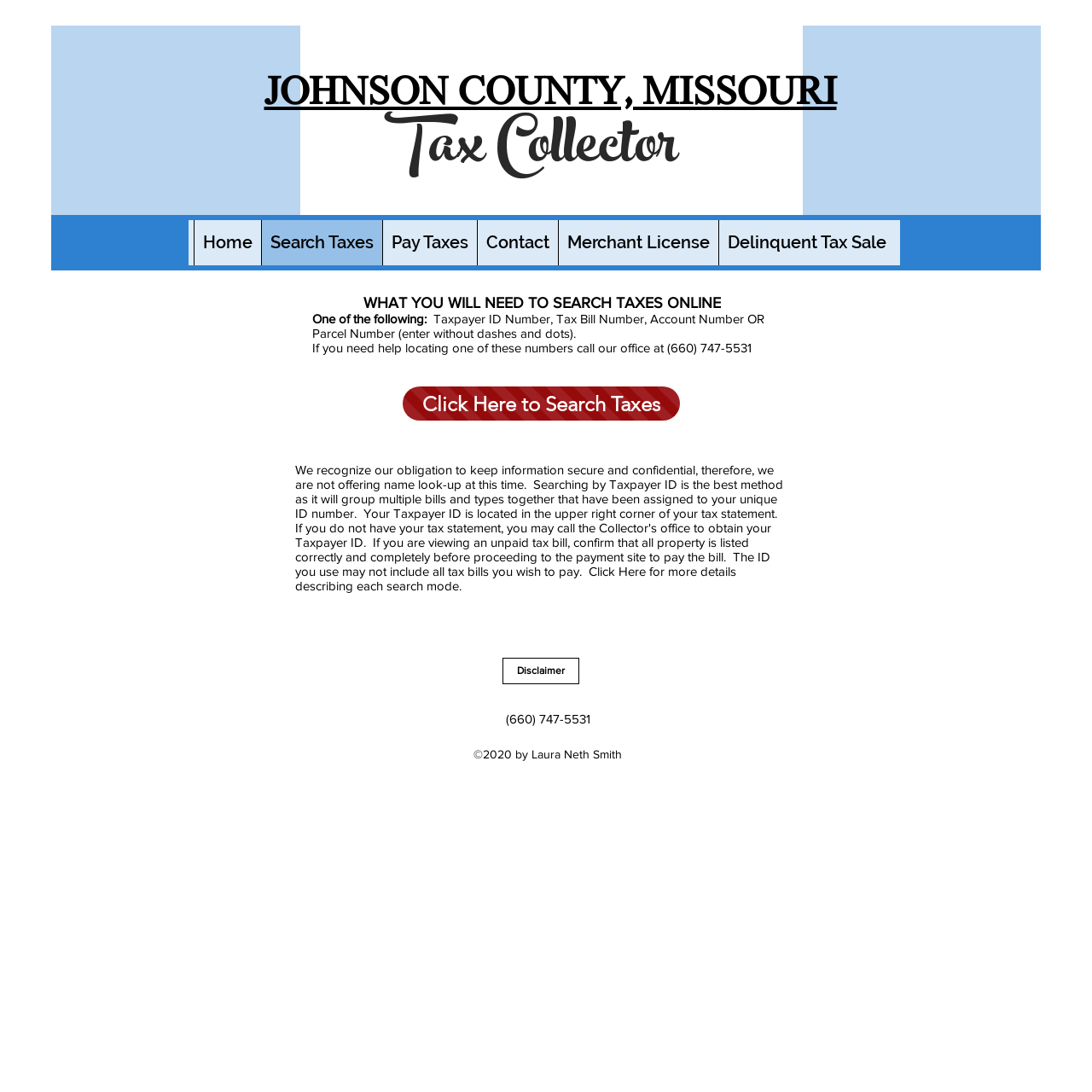What is the link at the bottom of the page?
With the help of the image, please provide a detailed response to the question.

The link 'Disclaimer' is located at the bottom of the webpage, below the search taxes online section. It likely leads to a page with terms and conditions or legal information related to the website.